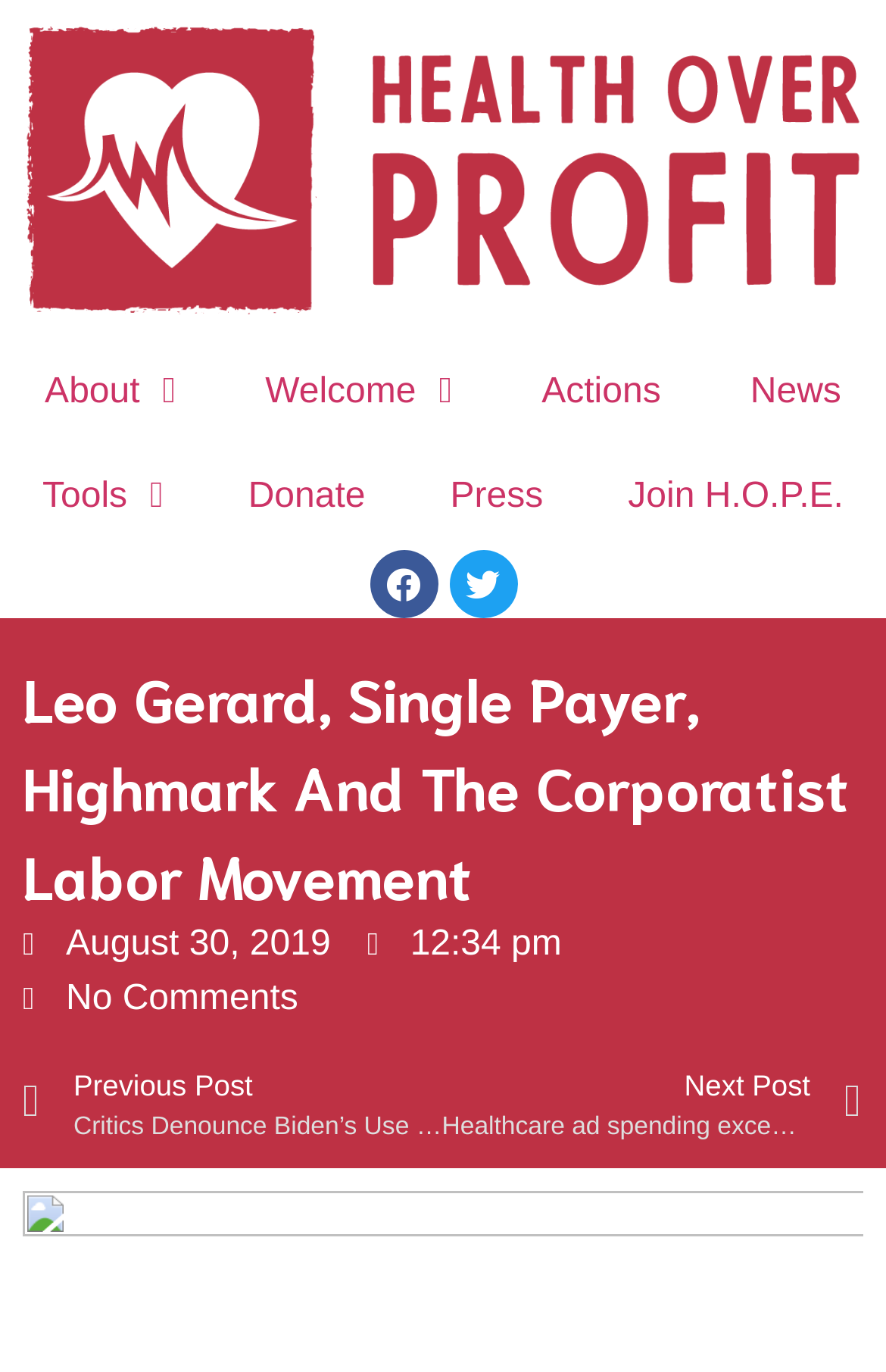How many posts are there on this page?
Refer to the image and answer the question using a single word or phrase.

1